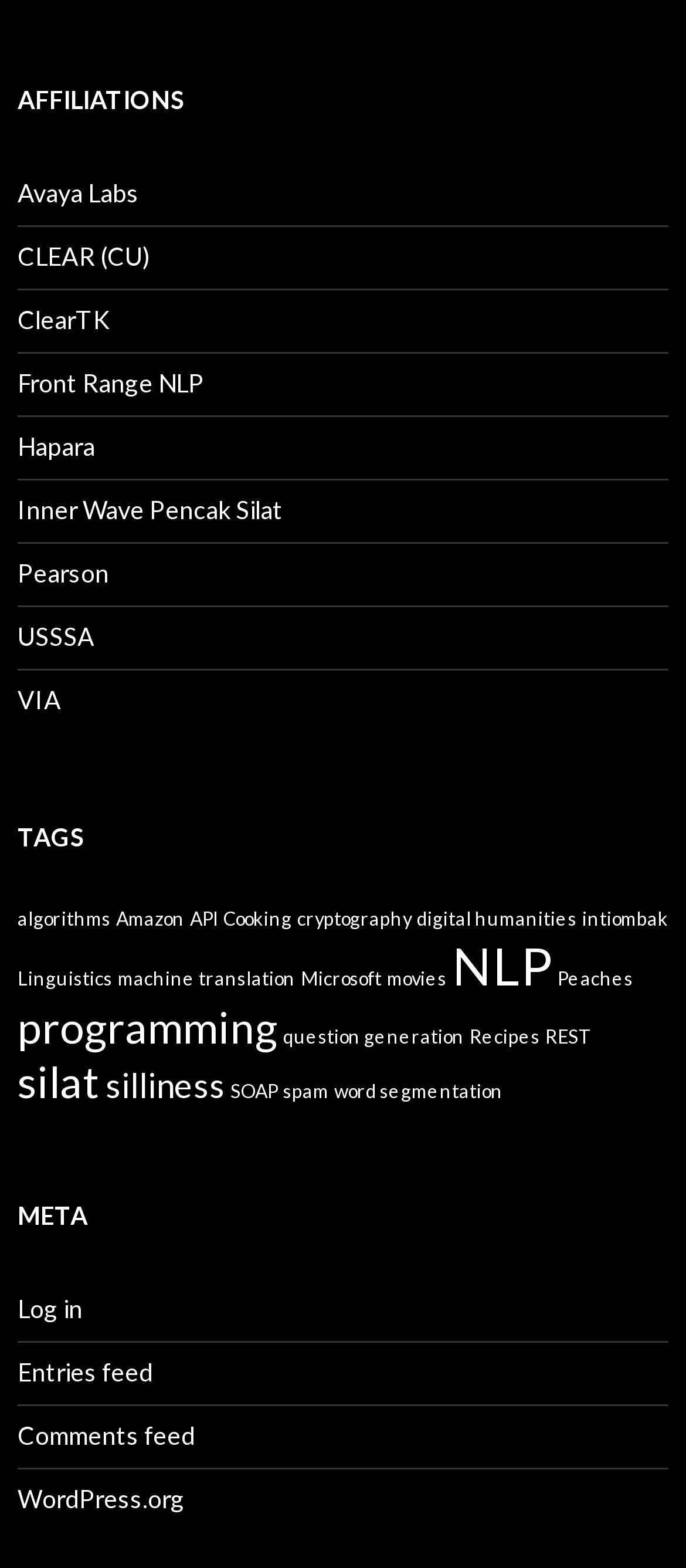Locate the bounding box of the UI element based on this description: "Front Range NLP". Provide four float numbers between 0 and 1 as [left, top, right, bottom].

[0.026, 0.235, 0.297, 0.254]